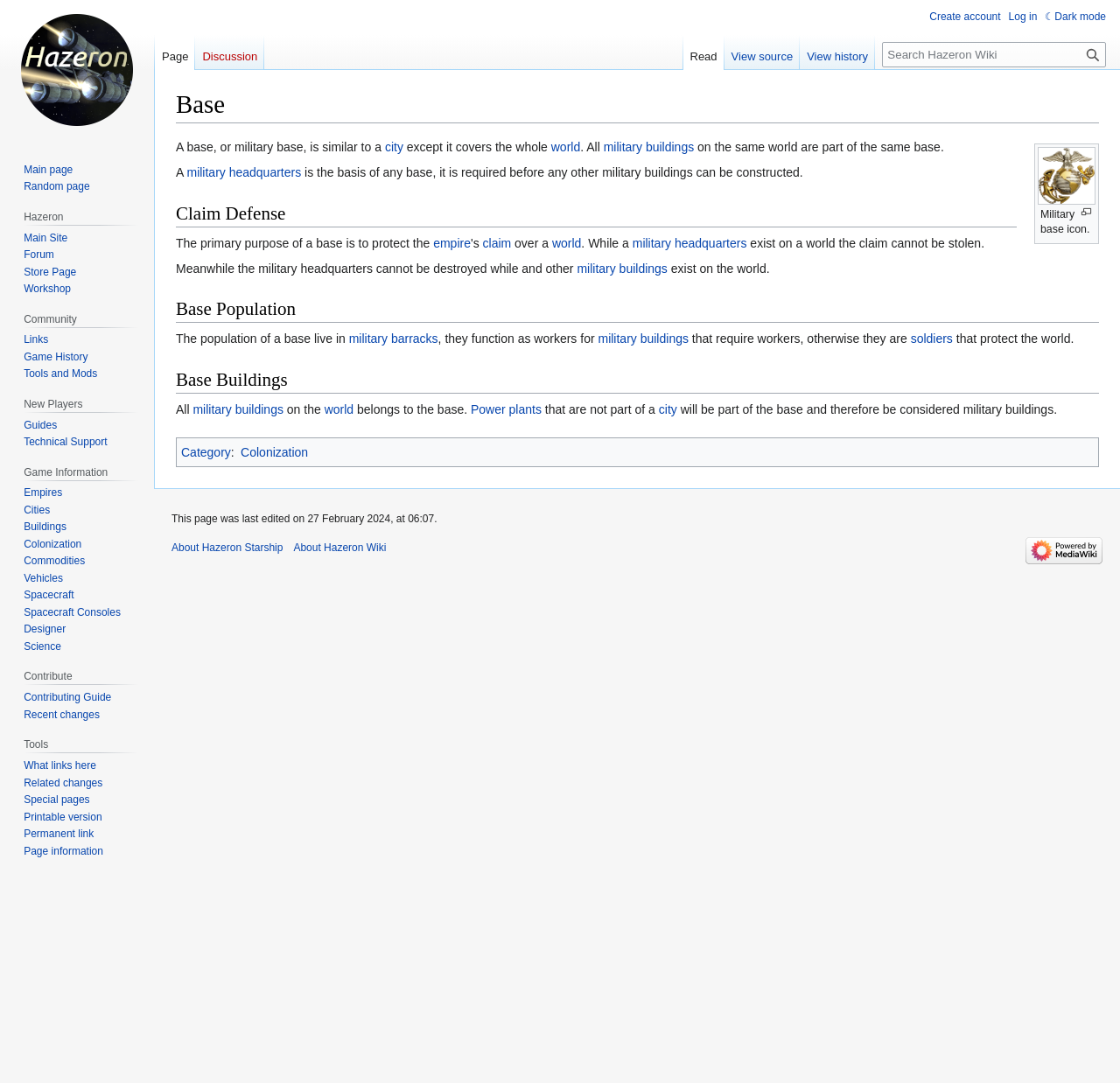What is the relationship between a base and a world?
Please use the image to provide a one-word or short phrase answer.

A base covers the whole world